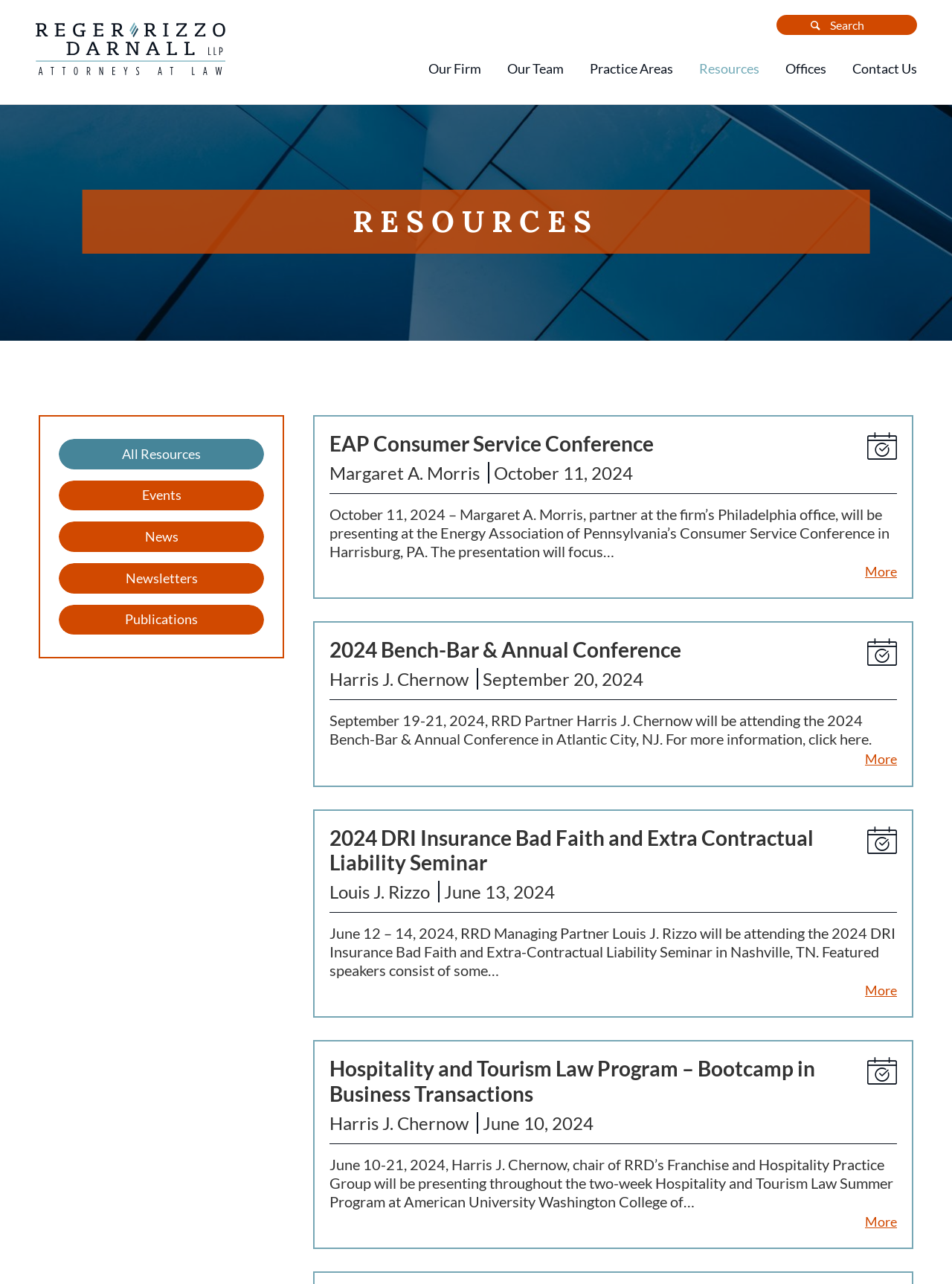Provide a single word or phrase to answer the given question: 
How many offices does the law firm have?

8